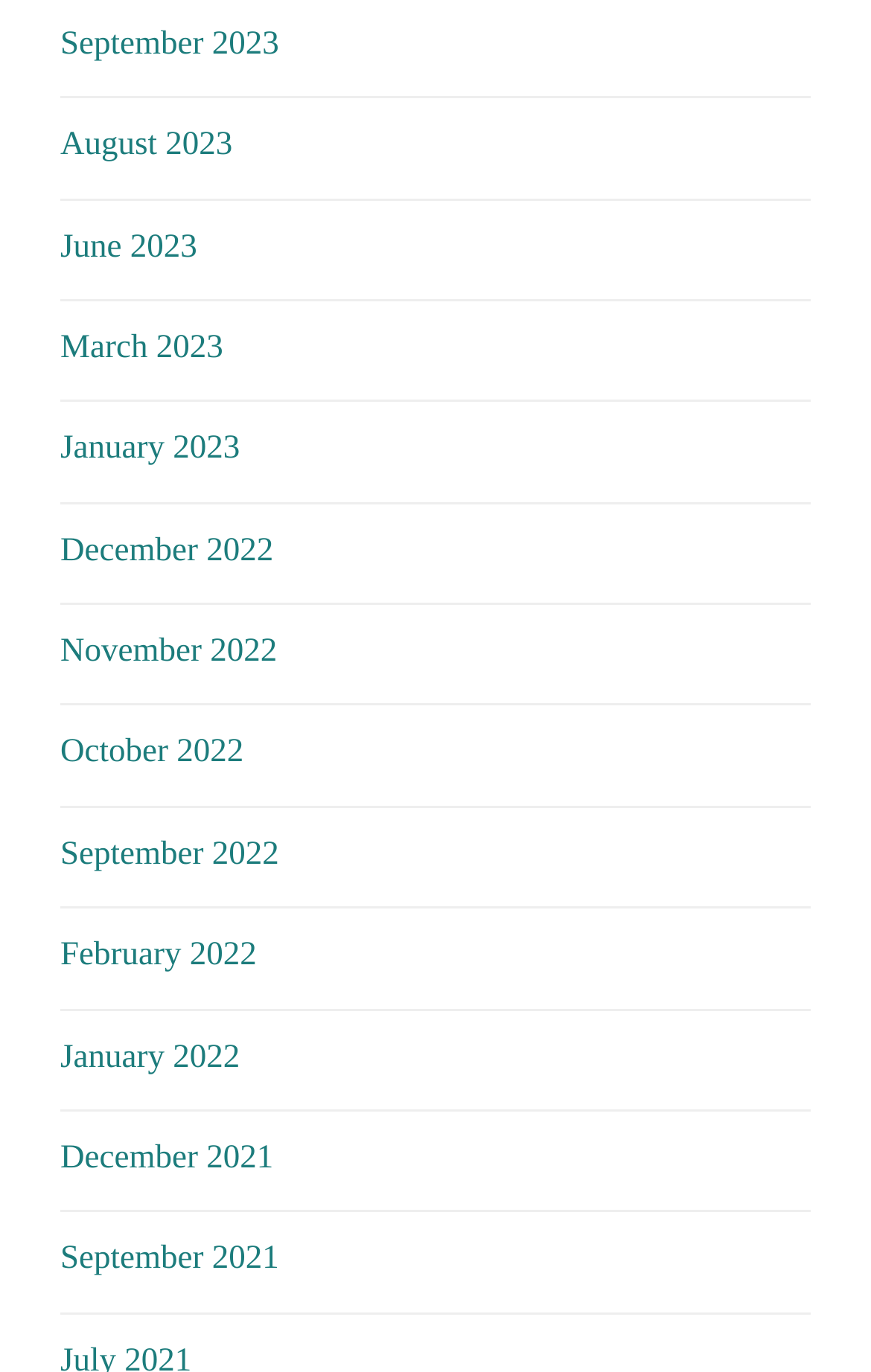How many links are there in the first row?
Refer to the image and answer the question using a single word or phrase.

3